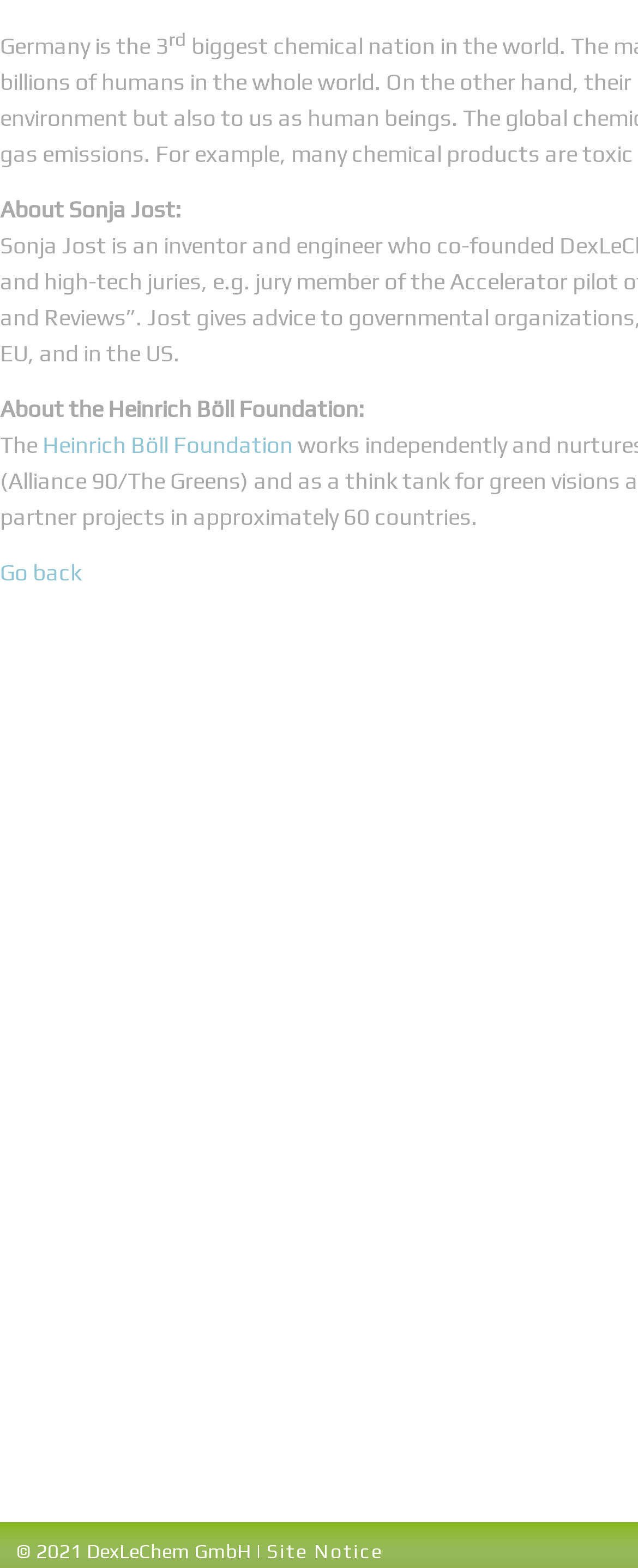Locate the UI element described by Heinrich Böll Foundation in the provided webpage screenshot. Return the bounding box coordinates in the format (top-left x, top-left y, bottom-right x, bottom-right y), ensuring all values are between 0 and 1.

[0.067, 0.278, 0.459, 0.295]